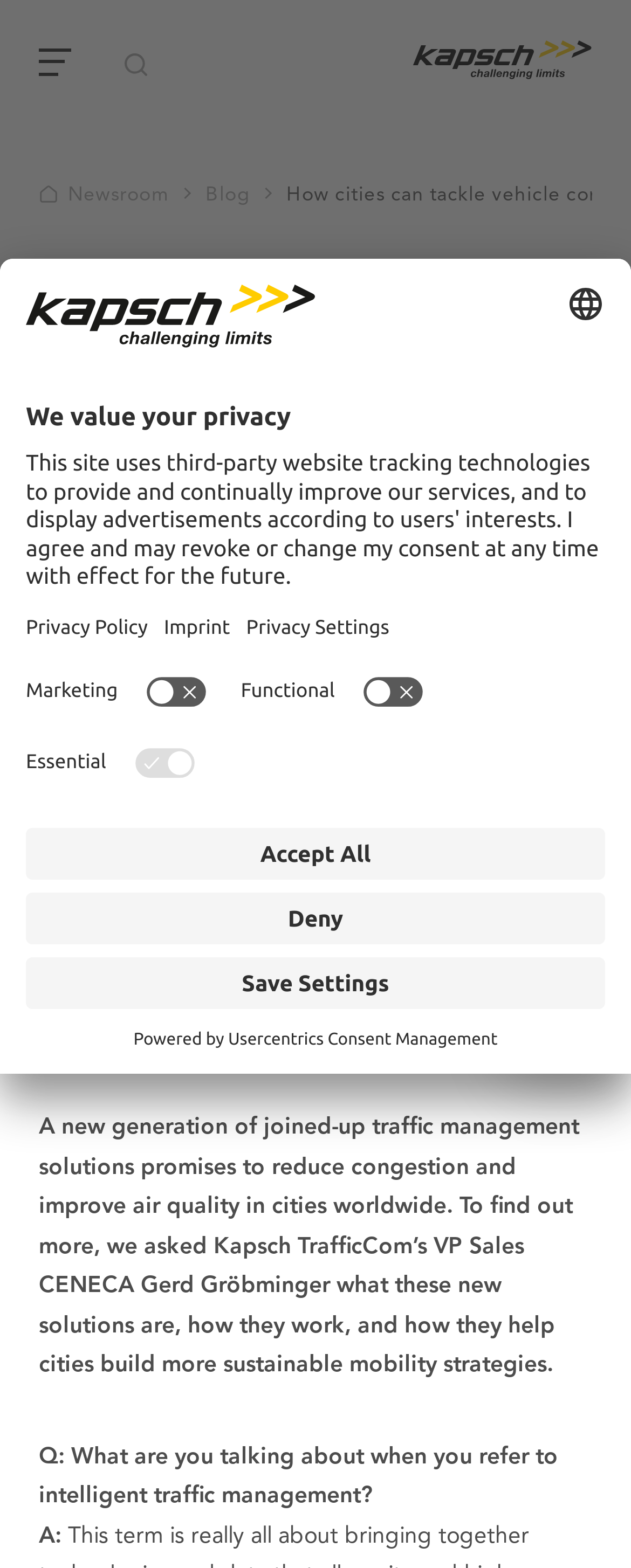Who is being interviewed in the article?
Use the information from the screenshot to give a comprehensive response to the question.

I determined the answer by reading the text that introduces the interview, which states 'To find out more, we asked Kapsch TrafficCom’s VP Sales...' This indicates that the person being interviewed is the VP Sales of Kapsch TrafficCom.